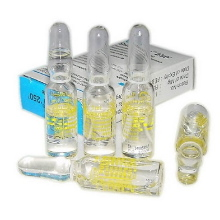Use the information in the screenshot to answer the question comprehensively: What is the intended use of the ampoules?

The caption implies that the ampoules are ready for use, and their arrangement suggests that they are intended for treatment or supplementation, which is consistent with the medical or pharmaceutical purposes mentioned in the caption.